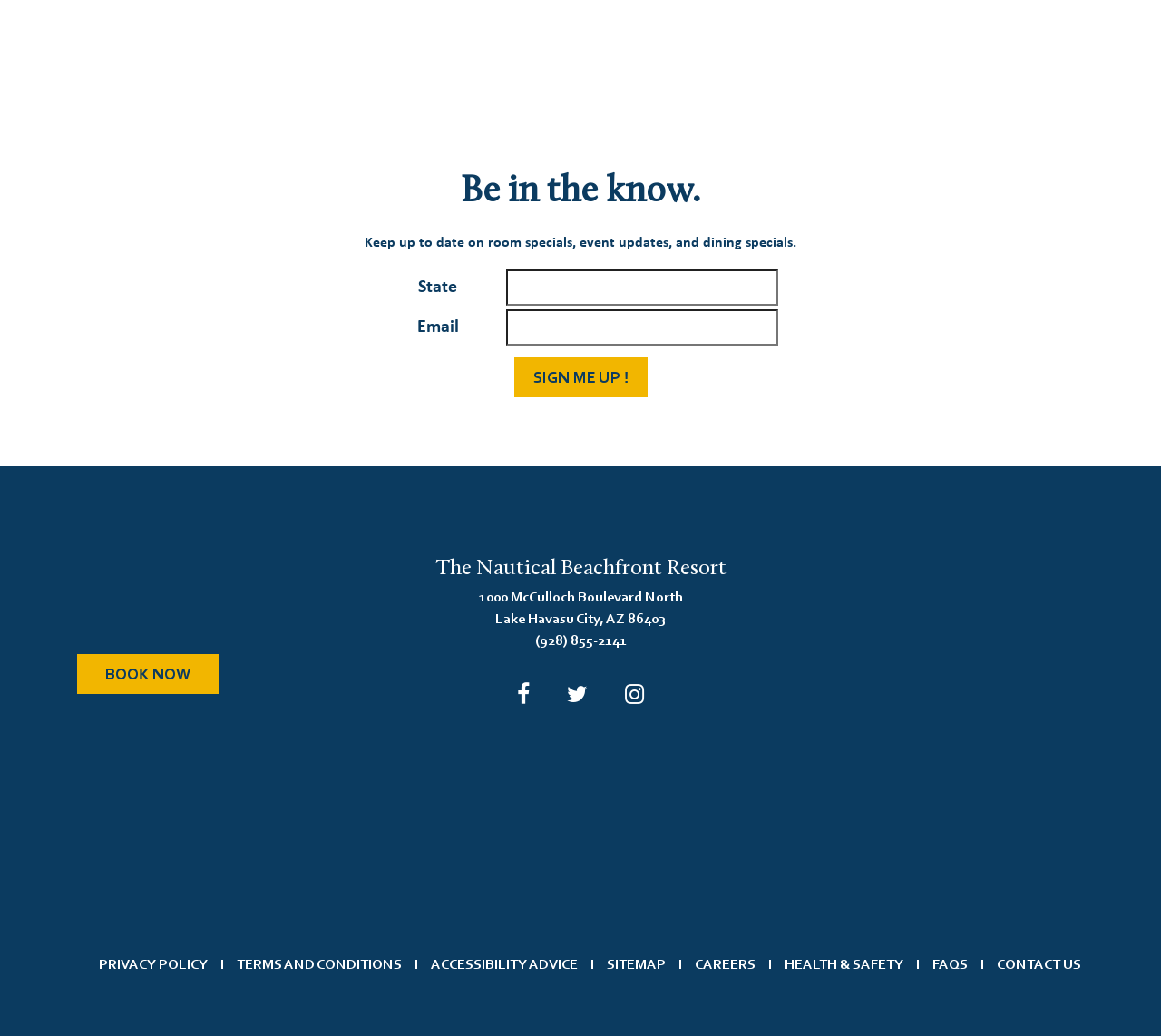Please find the bounding box coordinates of the element that must be clicked to perform the given instruction: "Visit Facebook page". The coordinates should be four float numbers from 0 to 1, i.e., [left, top, right, bottom].

[0.438, 0.661, 0.464, 0.683]